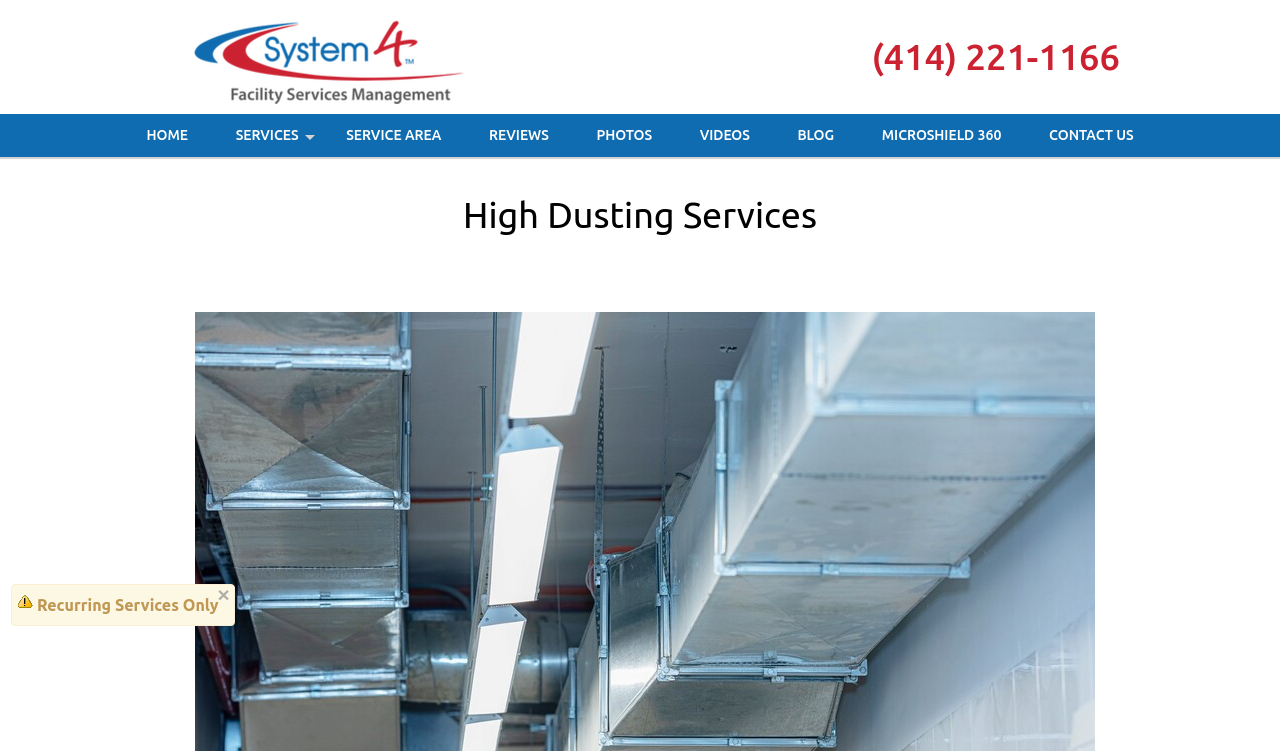Bounding box coordinates are given in the format (top-left x, top-left y, bottom-right x, bottom-right y). All values should be floating point numbers between 0 and 1. Provide the bounding box coordinate for the UI element described as: MicroShield 360

[0.672, 0.152, 0.8, 0.209]